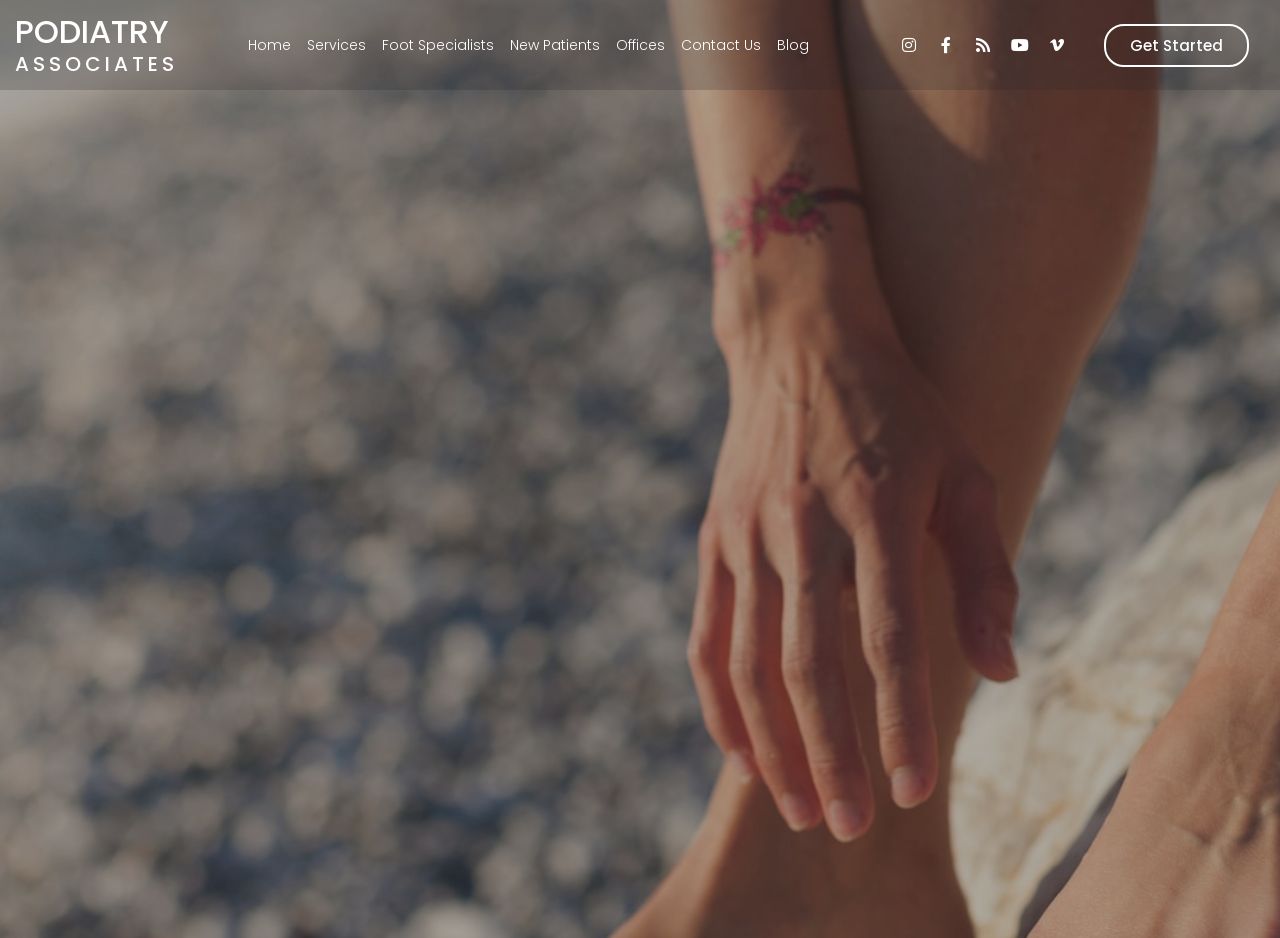Identify the bounding box coordinates of the clickable region required to complete the instruction: "Read the 'Blog'". The coordinates should be given as four float numbers within the range of 0 and 1, i.e., [left, top, right, bottom].

[0.601, 0.023, 0.638, 0.072]